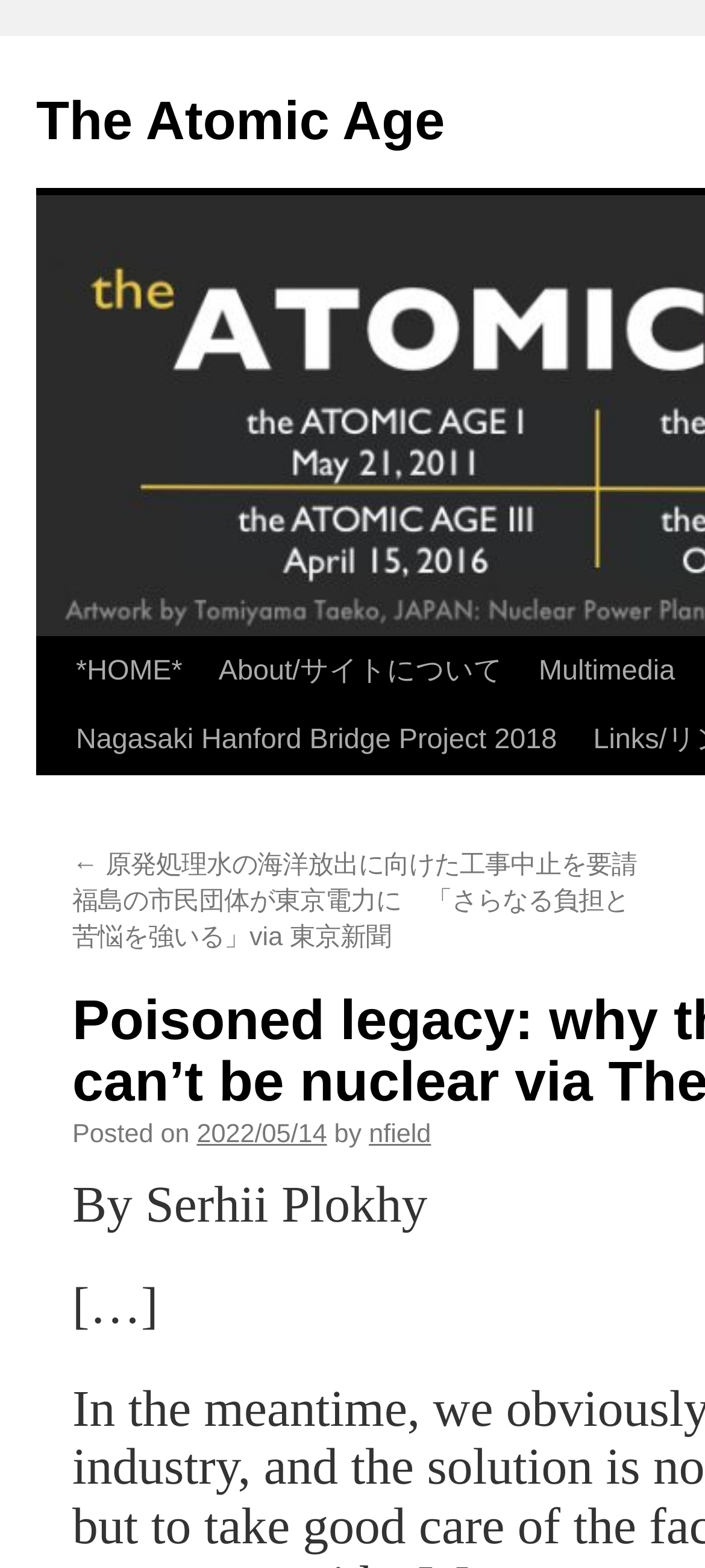Use the details in the image to answer the question thoroughly: 
What is the name of the author of this article?

I found the author's name by looking at the text 'By Serhii Plokhy' which is located below the article title.